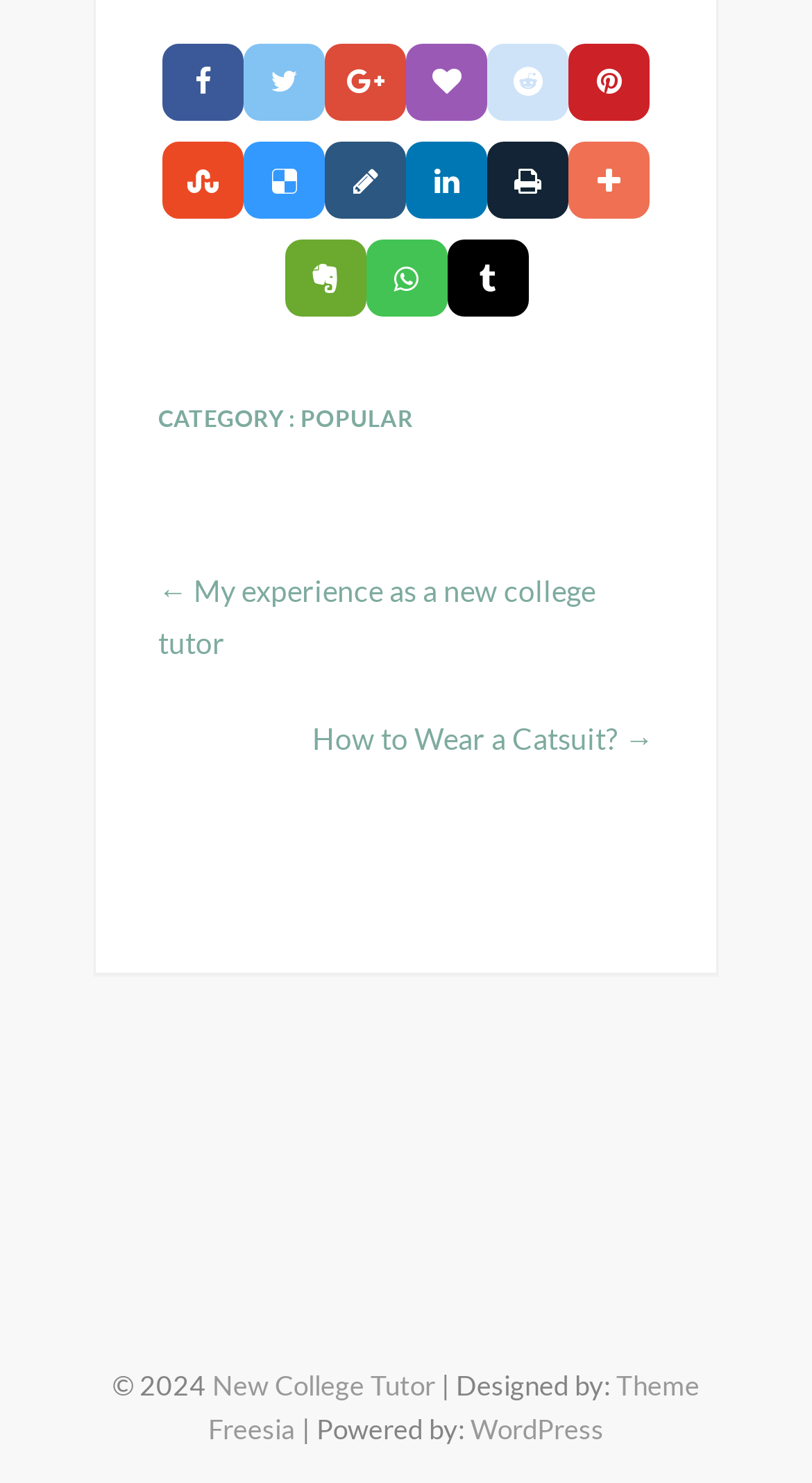Please give the bounding box coordinates of the area that should be clicked to fulfill the following instruction: "view popular category". The coordinates should be in the format of four float numbers from 0 to 1, i.e., [left, top, right, bottom].

[0.37, 0.269, 0.509, 0.311]